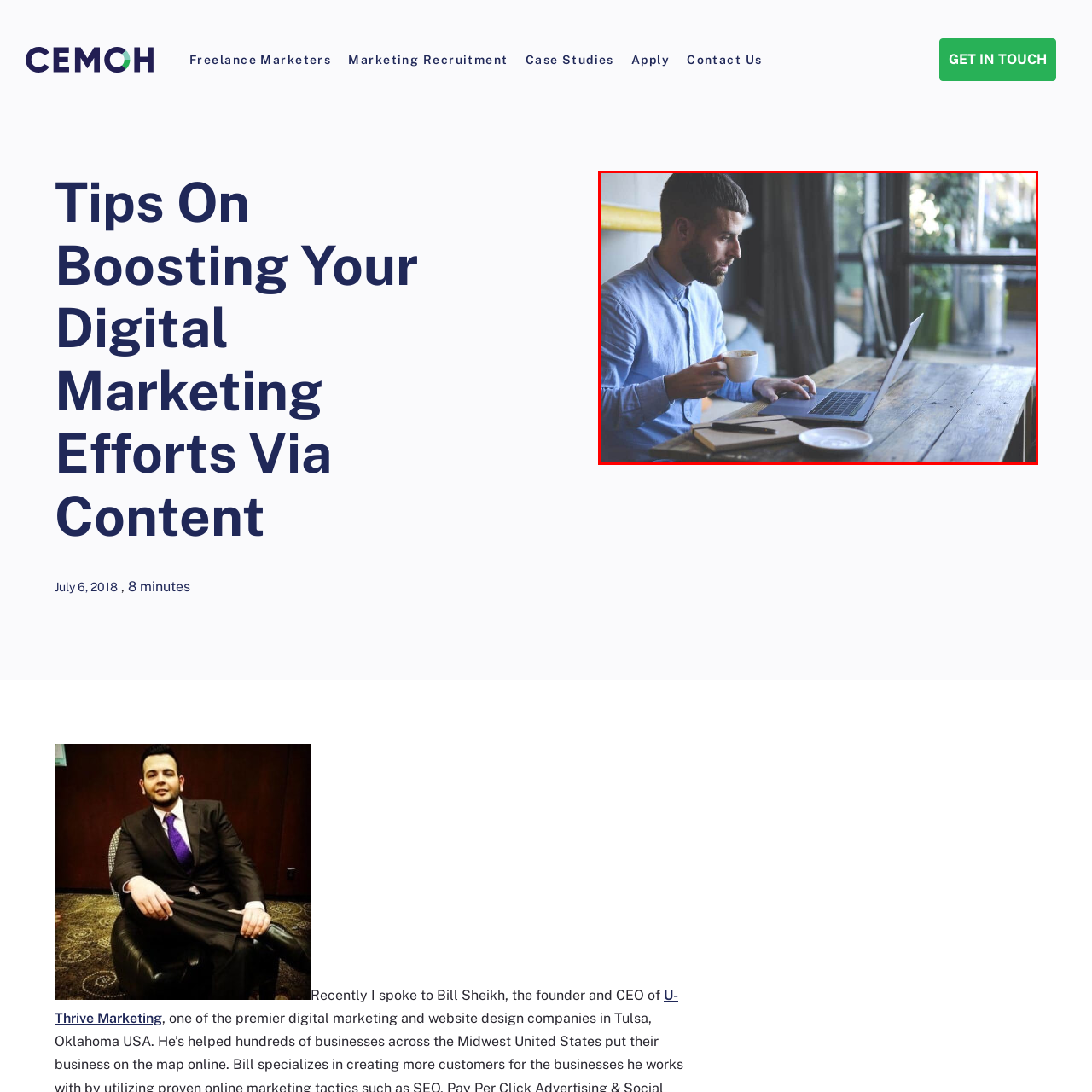Offer a comprehensive description of the image enclosed by the red box.

In a cozy, sunlit workspace, a man with a stylish beard is deeply focused on his laptop, embodying the essence of modern digital marketing efforts. He is in a soft blue shirt, seated at a rustic wooden table that complements the inviting ambiance of the room. In his right hand, he holds a cup of what appears to be coffee, while to his left, a notepad and a plate add to the casual yet productive environment. The background reveals large windows with green plants, contributing to a serene atmosphere perfect for creative work. This scene perfectly captures the blend of comfort and professionalism in the world of content marketing.